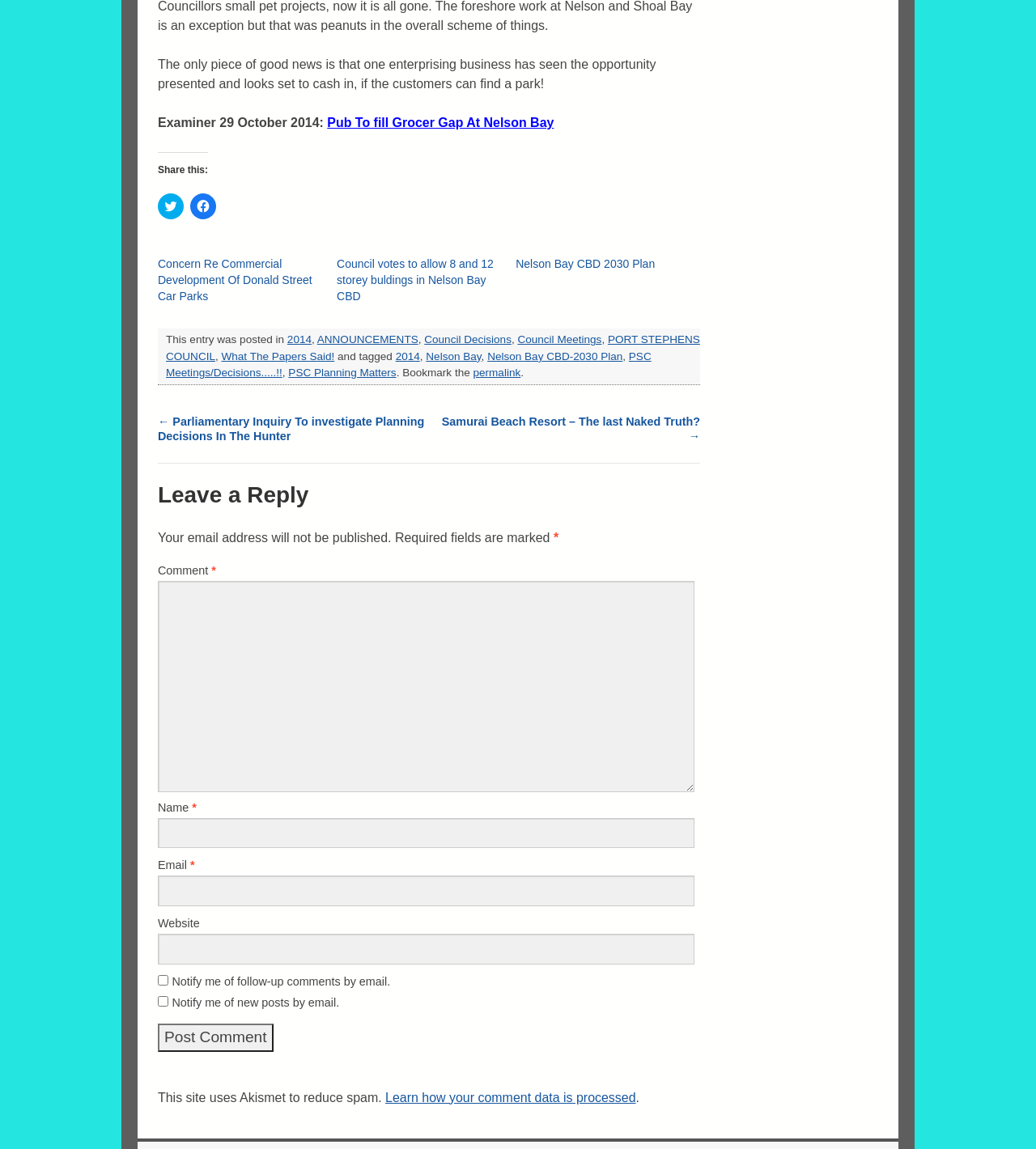Please identify the bounding box coordinates of the element I should click to complete this instruction: 'Leave a comment'. The coordinates should be given as four float numbers between 0 and 1, like this: [left, top, right, bottom].

[0.152, 0.416, 0.676, 0.447]